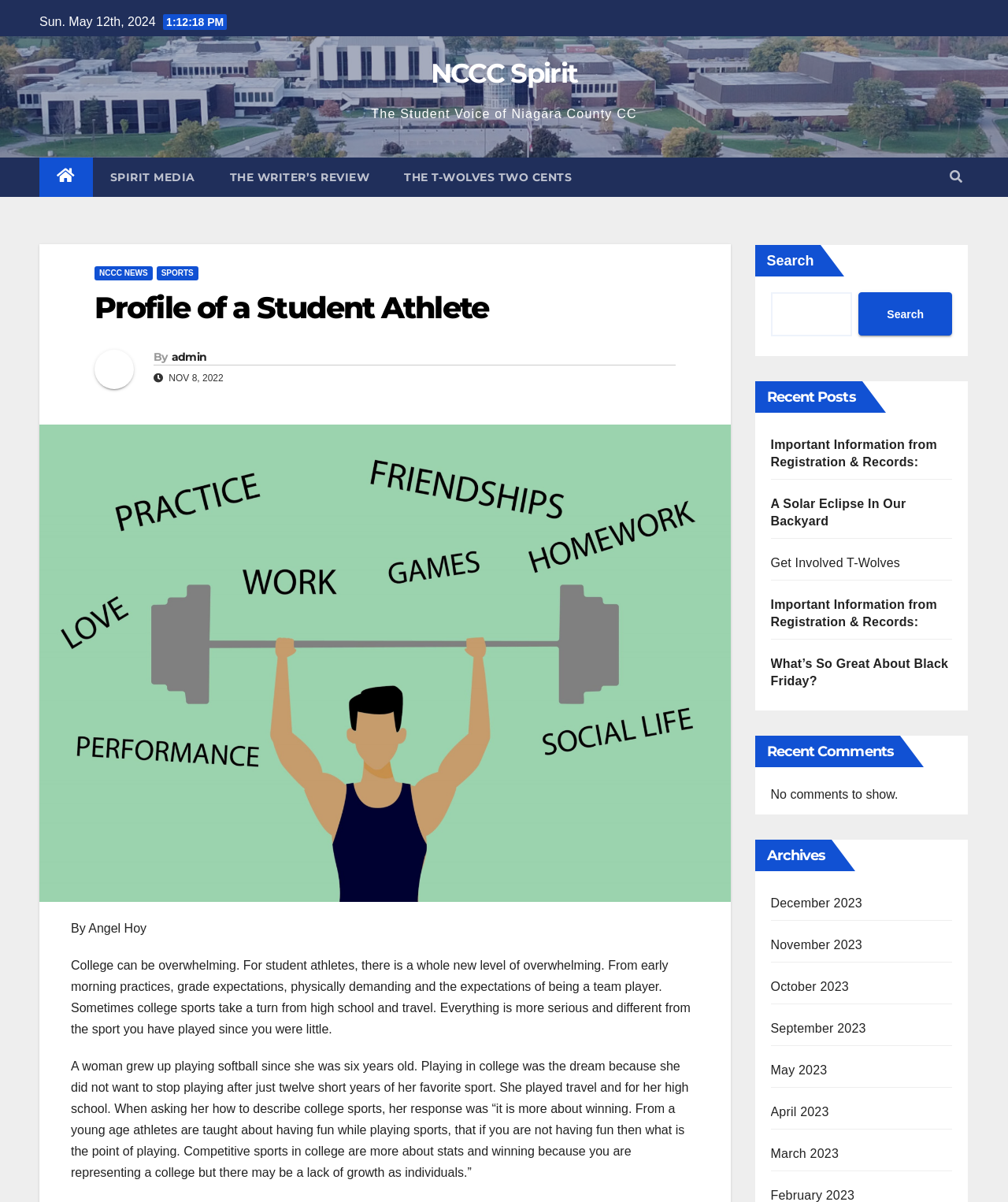Please identify the bounding box coordinates of the area that needs to be clicked to follow this instruction: "Click on the NCCC Spirit link".

[0.427, 0.047, 0.573, 0.075]